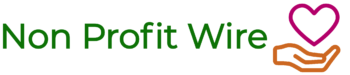Detail all significant aspects of the image you see.

The image features the logo of "Non Profit Wire," an online platform dedicated to sharing news and information specifically related to non-profit organizations. The logo displays the name "Non Profit Wire" in a vibrant green color, symbolizing growth and positivity, accompanied by a stylized heart and a hand motif in shades of orange and pink, reflecting a commitment to humanitarian values and community support. This visual identity effectively encapsulates the essence of the platform, which seeks to promote awareness and engagement within the non-profit sector.